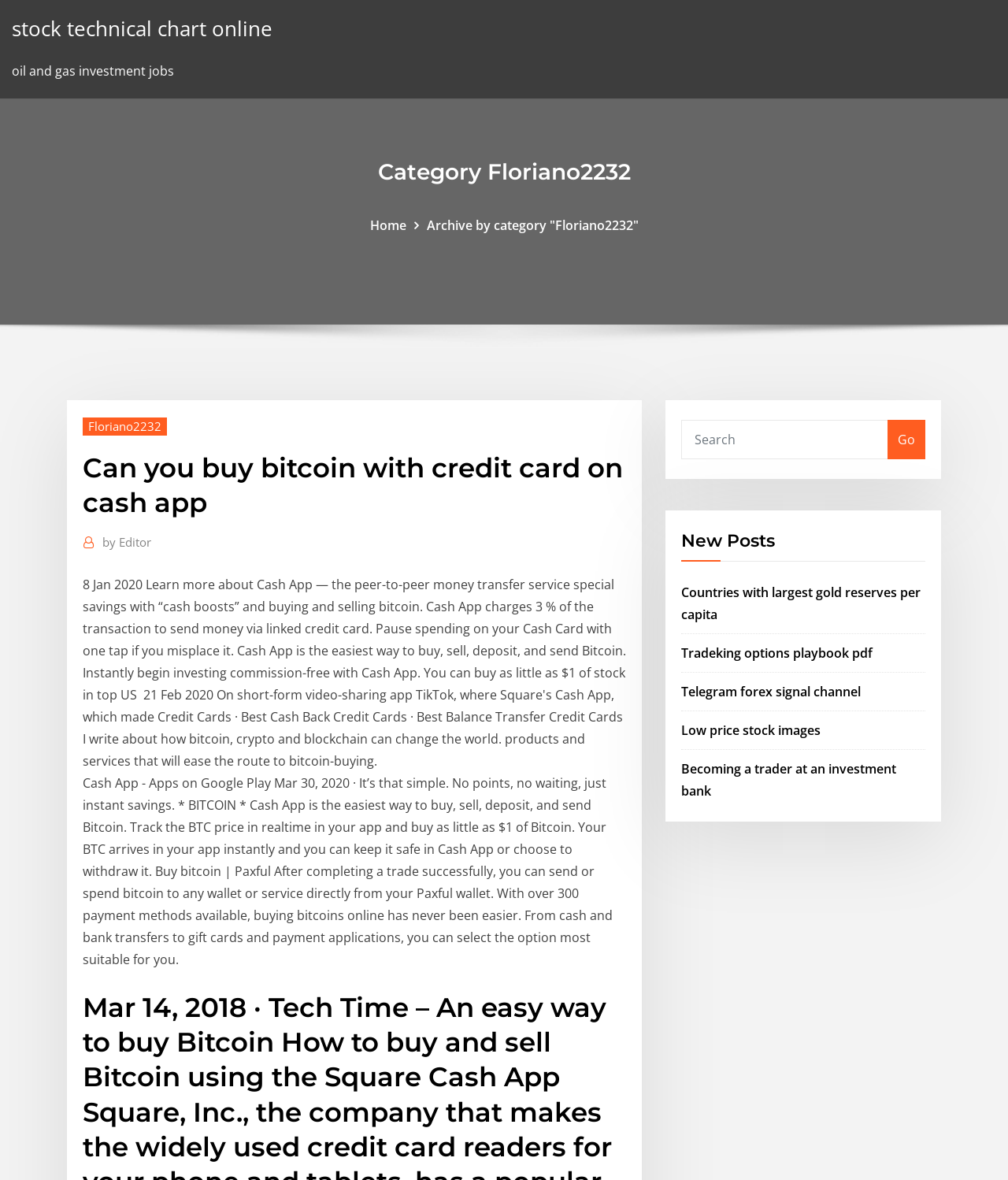Determine the bounding box coordinates for the element that should be clicked to follow this instruction: "View the 'Home' page". The coordinates should be given as four float numbers between 0 and 1, in the format [left, top, right, bottom].

[0.367, 0.184, 0.403, 0.198]